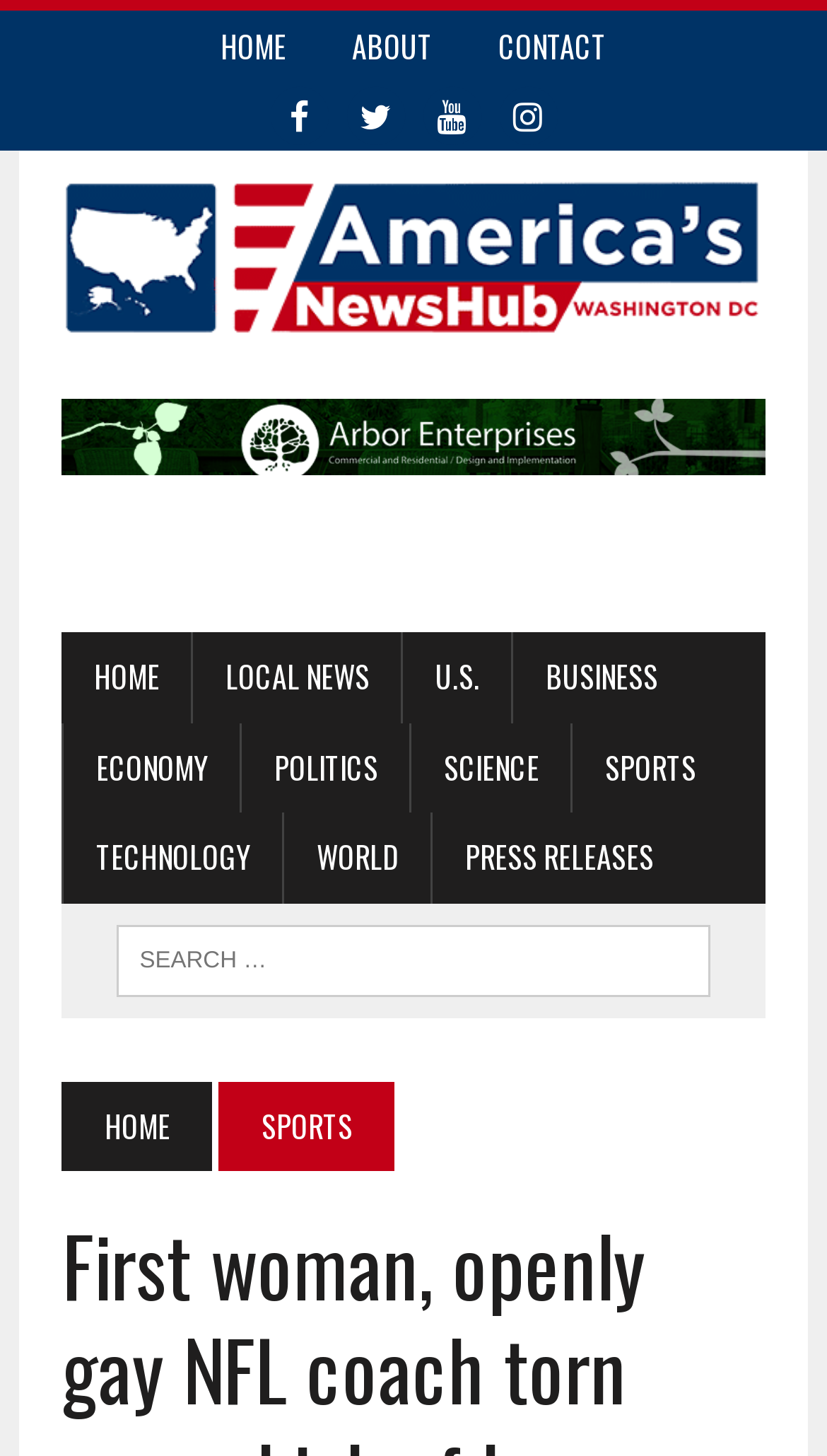How many social media links are present on the webpage?
Look at the image and respond with a one-word or short phrase answer.

4